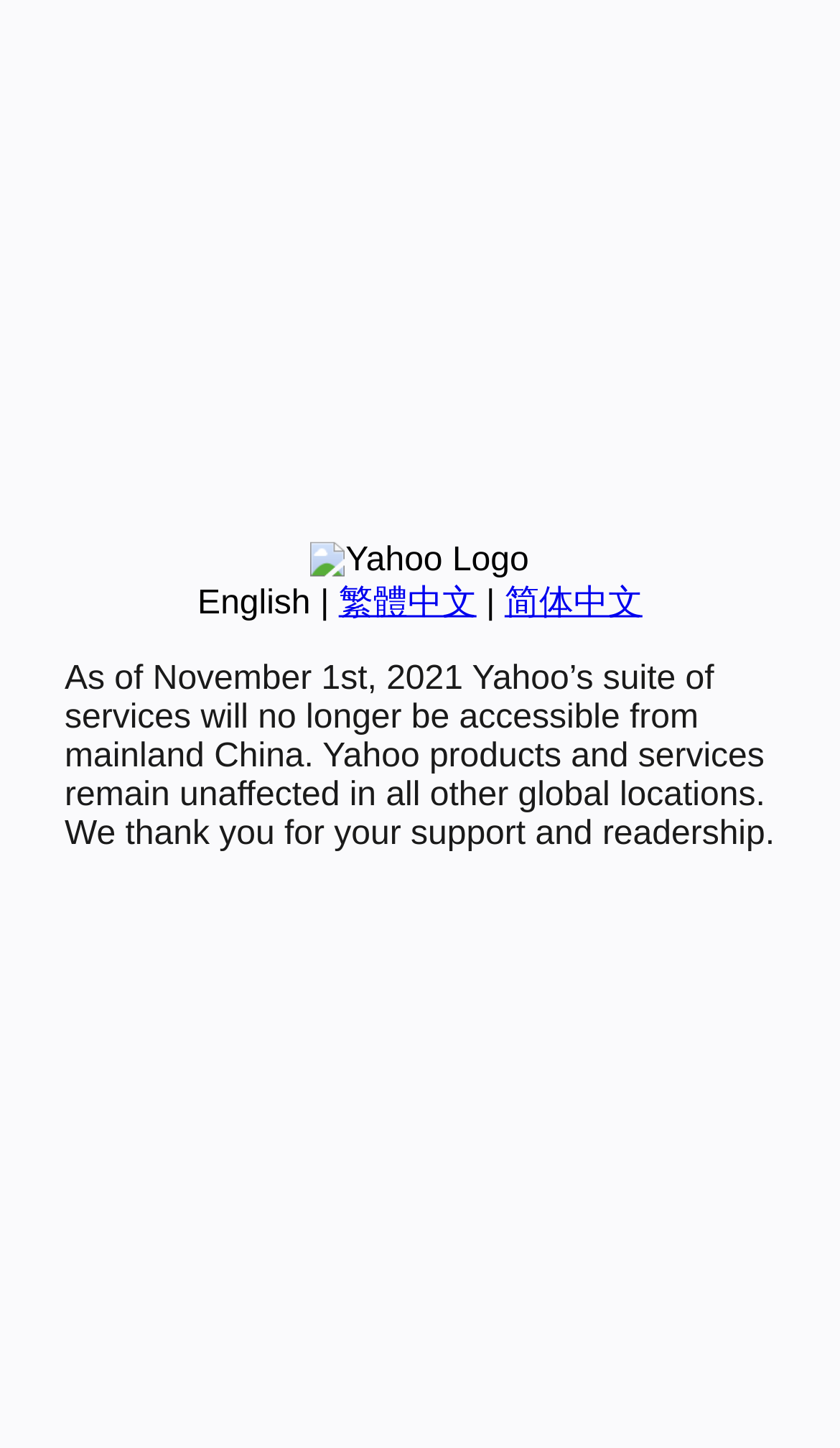Predict the bounding box for the UI component with the following description: "繁體中文".

[0.403, 0.404, 0.567, 0.429]